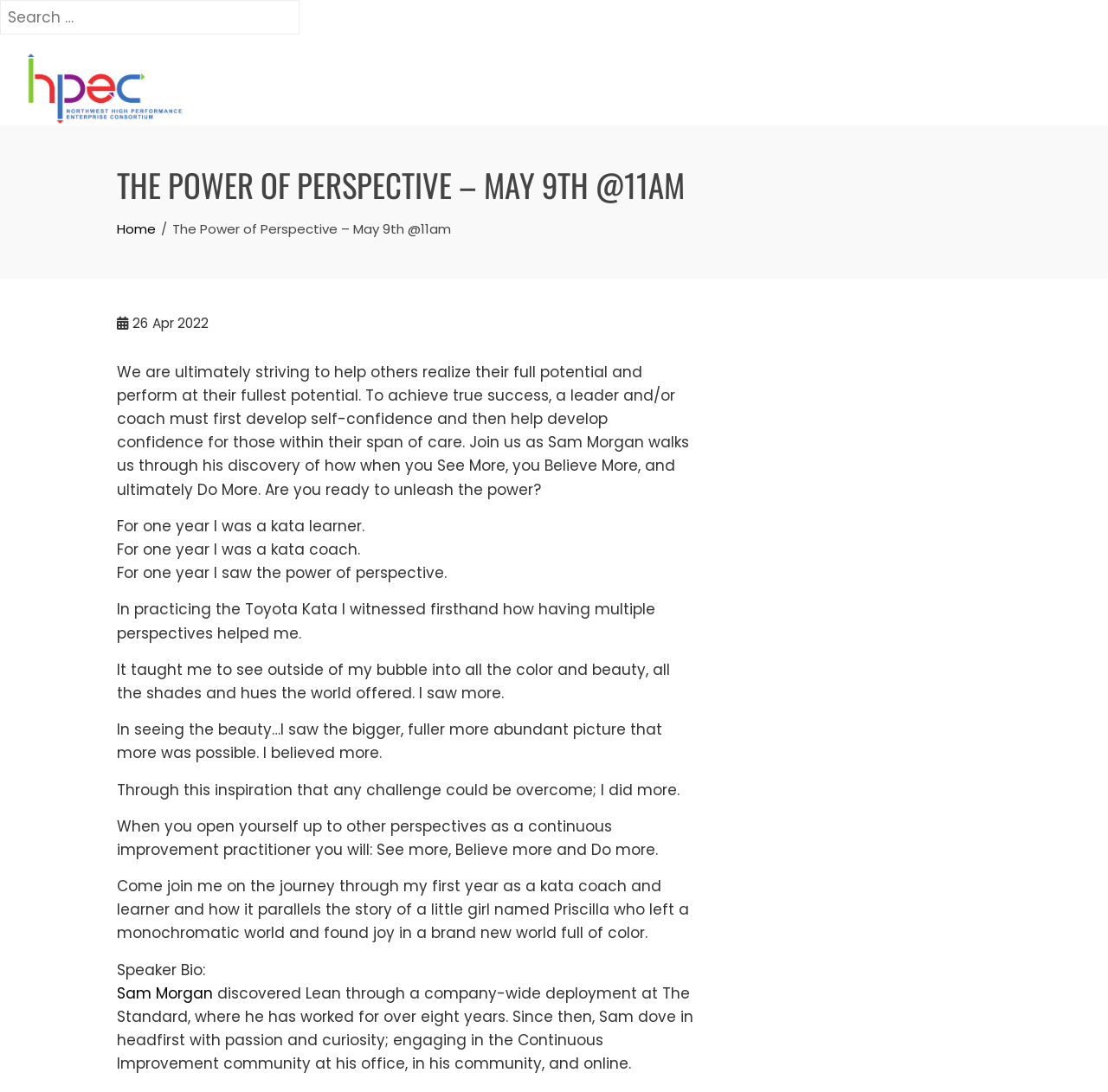Reply to the question with a single word or phrase:
What is the speaker's name?

Sam Morgan